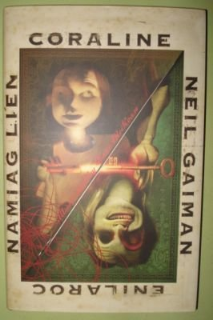Illustrate the image with a detailed caption.

The image features a book cover for "Coraline," a renowned work by Neil Gaiman. The cover is artistically intriguing, showcasing a split design with two contrasting images of the character Coraline. On one side, she appears with a curious expression, while the other side presents a more sinister version of her, highlighting the book's themes of duality and adventure. The vibrant colors and striking graphics draw the viewer's attention, while the title "Coraline" is prominently displayed at the top, reinforcing the book's identity. The cover also notes that this edition is a signed and limited version, adding to its collectible value for fans and readers alike.